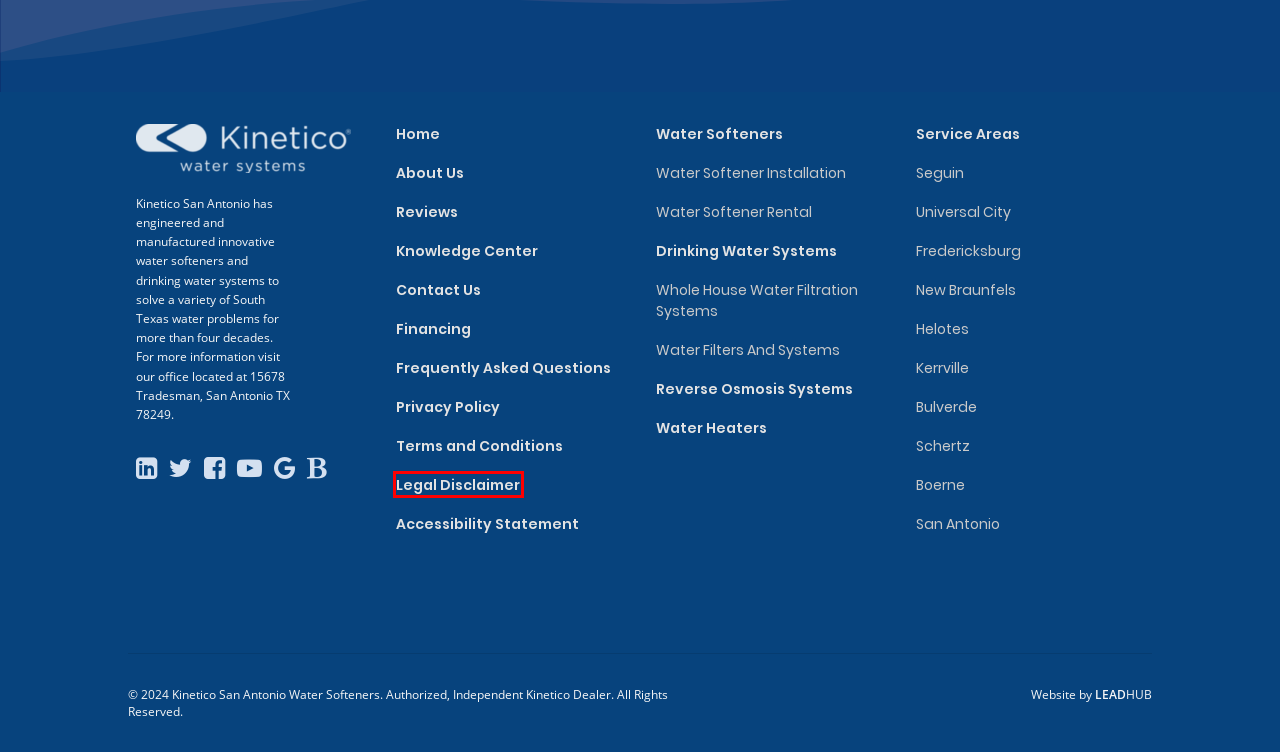You are given a screenshot of a webpage with a red bounding box around an element. Choose the most fitting webpage description for the page that appears after clicking the element within the red bounding box. Here are the candidates:
A. San Antonio Whole House Water Filters | Kinetico San Antonio
B. Accessibility Statement | Kinetico San Antonio
C. Bulverde, TX Water Softeners and Filters | Kinetico San Antonio
D. Schertz, TX Water Softener Installation | Kinetico San Antonio
E. Seguin, TX Water Softener Services | Kinetico San Antonio
F. Legal Disclaimer | Kinetico San Antonio
G. New Braunfels, TX Water Softeners, RO Systems and More! | Kinetico San Antonio
H. Terms and Conditions | Kinetico San Antonio

F